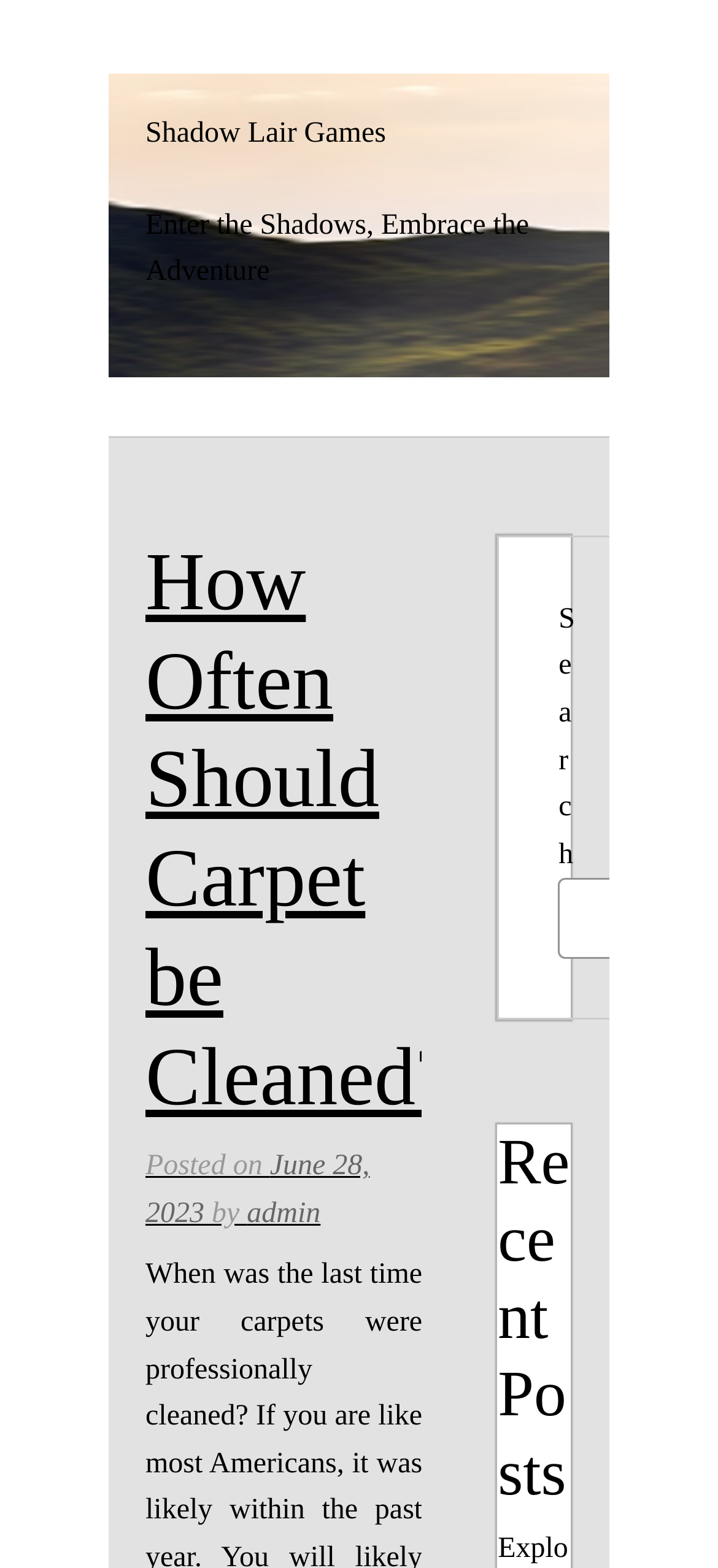Answer the question below in one word or phrase:
What is the date of the current article?

June 28, 2023